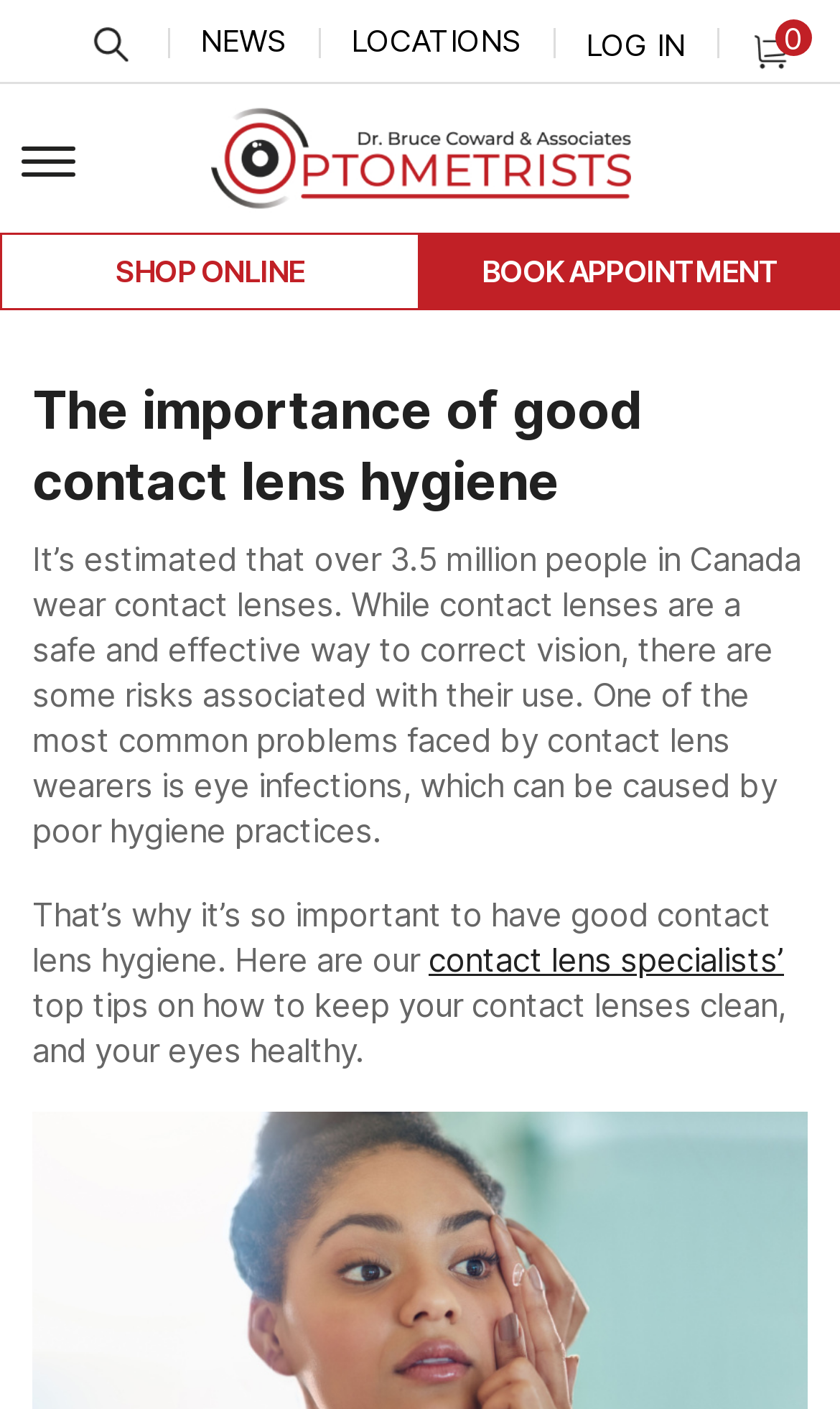Determine the bounding box coordinates of the area to click in order to meet this instruction: "Share on facebook".

None